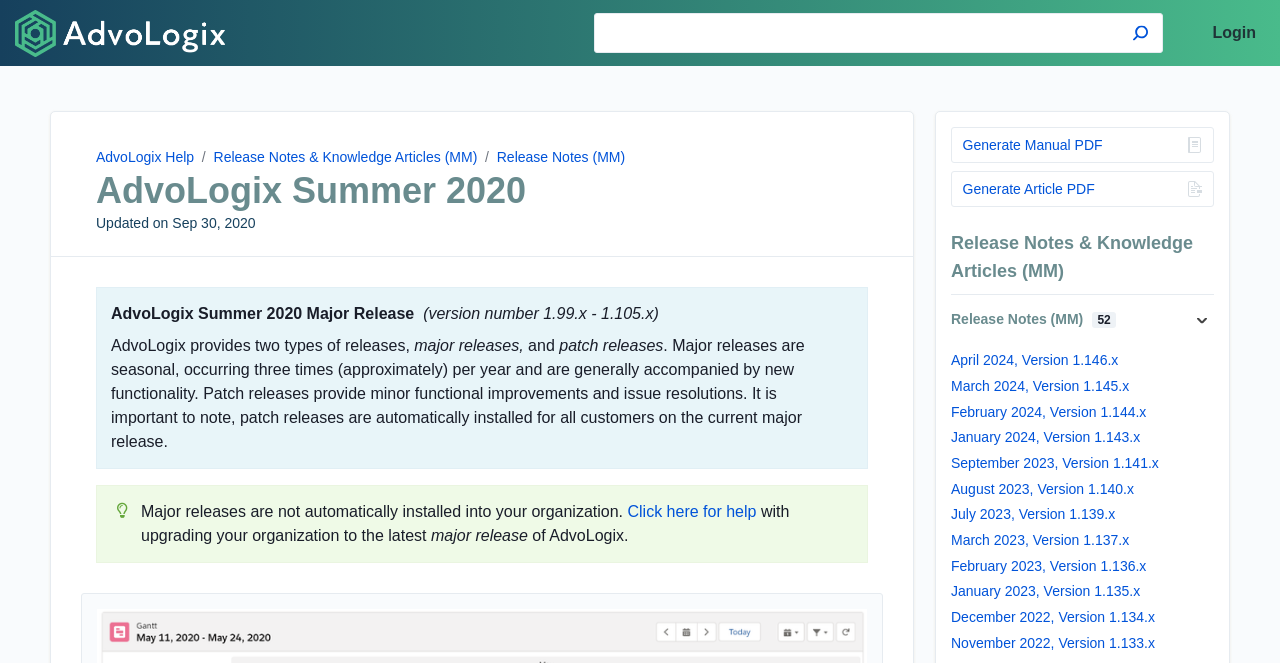Locate the bounding box coordinates of the clickable region to complete the following instruction: "Click on the AdvoLogix Help link."

[0.075, 0.225, 0.152, 0.249]